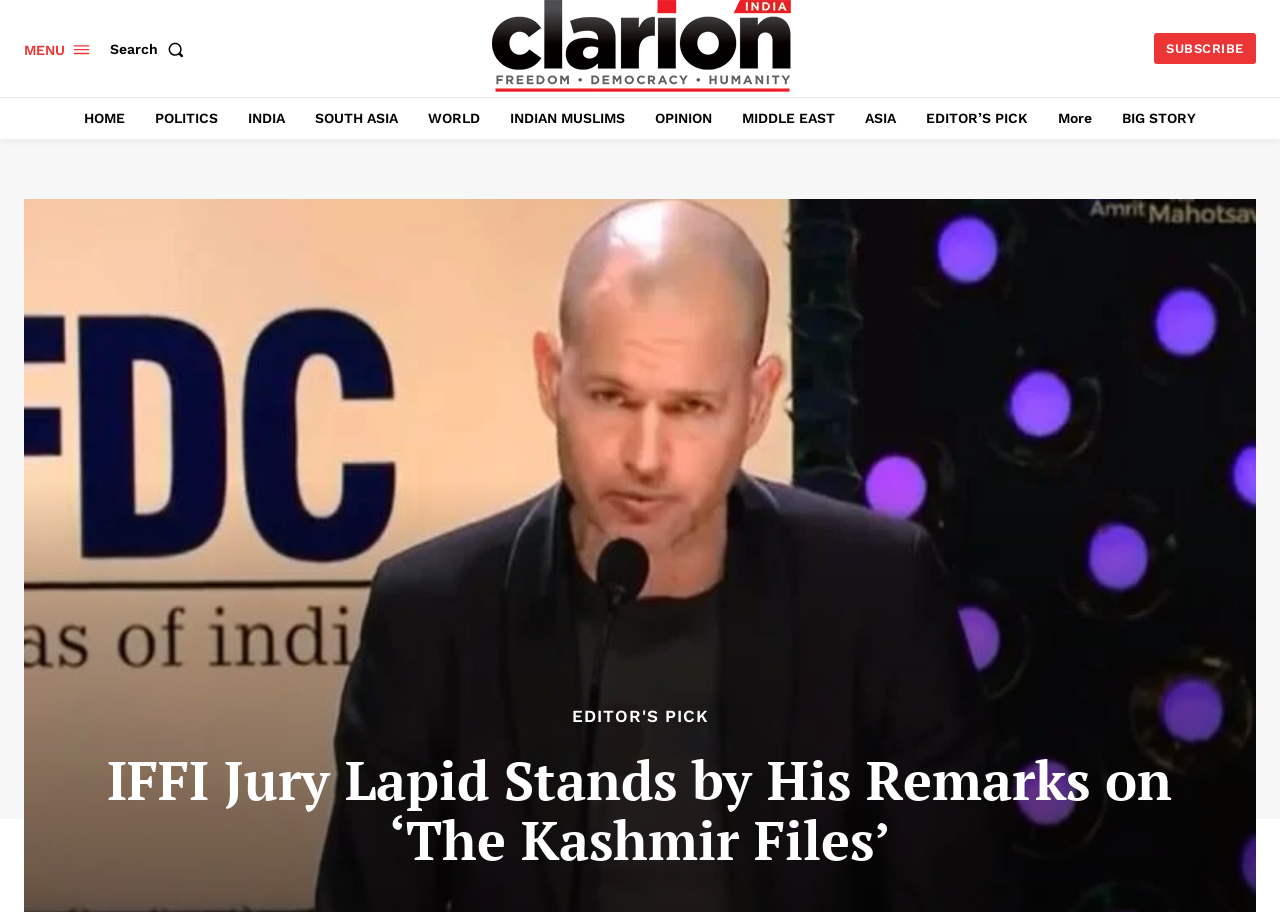Identify the bounding box coordinates of the area you need to click to perform the following instruction: "Search for something".

[0.086, 0.031, 0.15, 0.077]